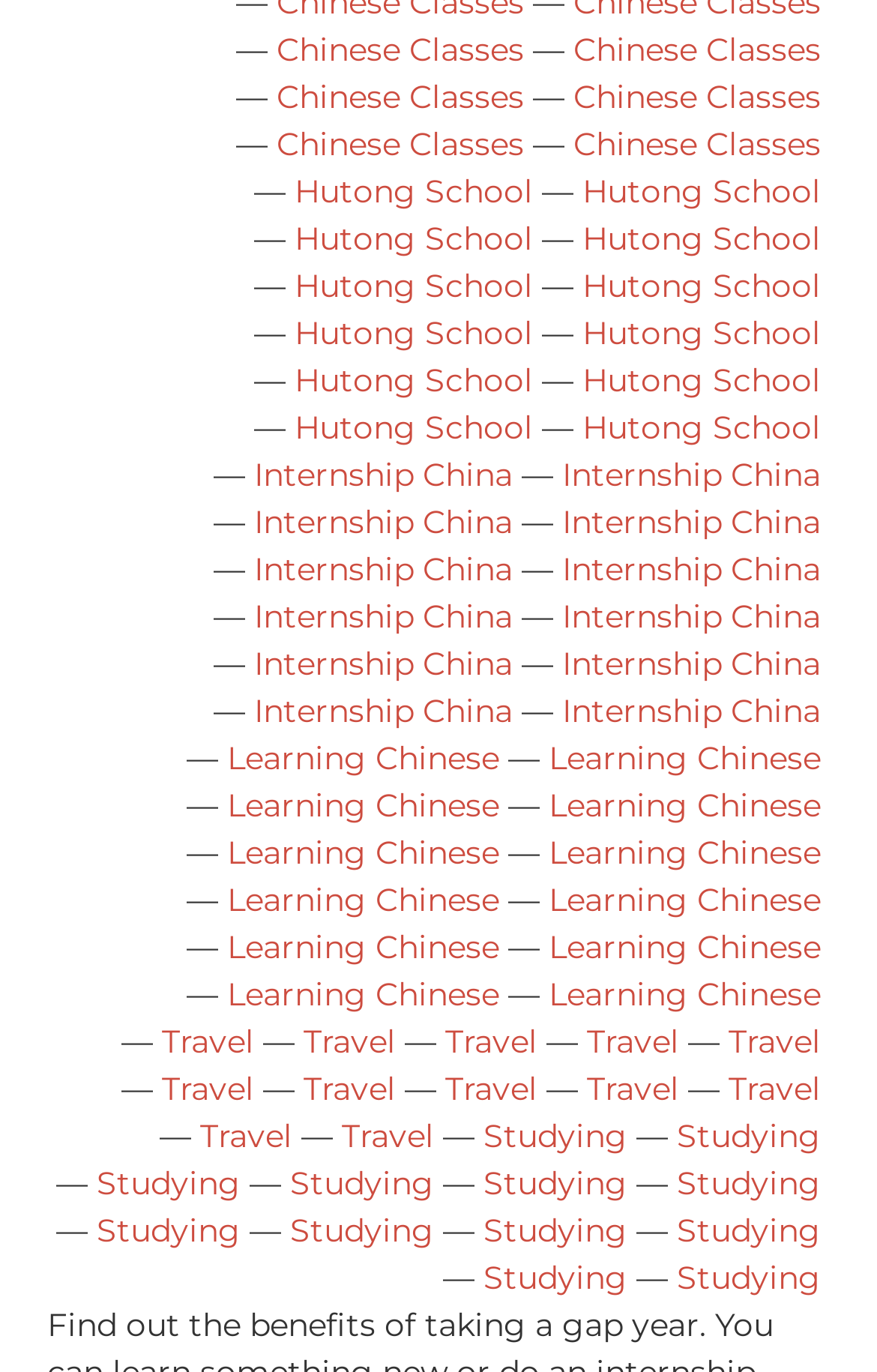Locate the bounding box coordinates of the area where you should click to accomplish the instruction: "Learn Chinese".

[0.259, 0.537, 0.569, 0.567]